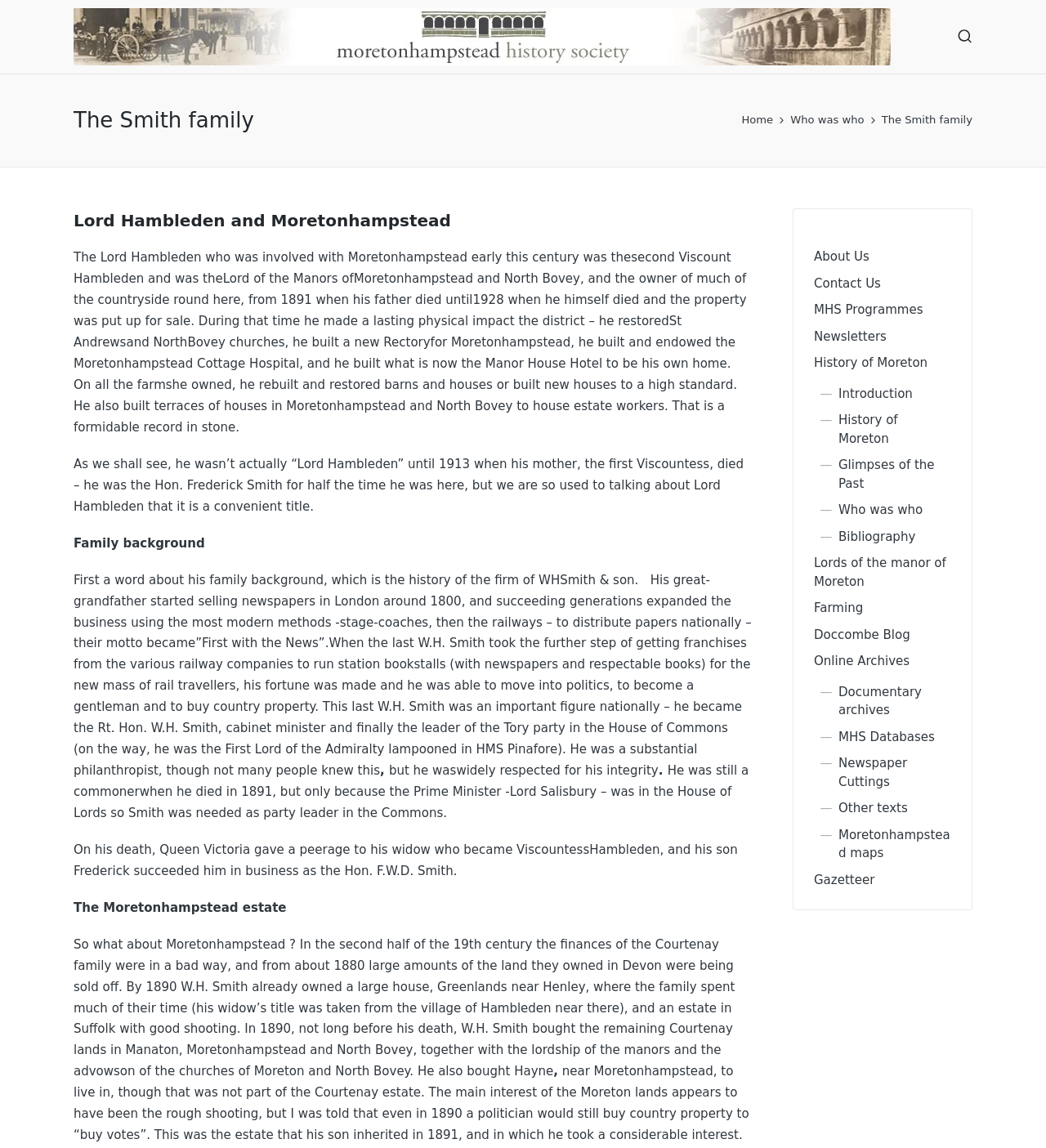Locate the bounding box coordinates of the element's region that should be clicked to carry out the following instruction: "Book a session". The coordinates need to be four float numbers between 0 and 1, i.e., [left, top, right, bottom].

None